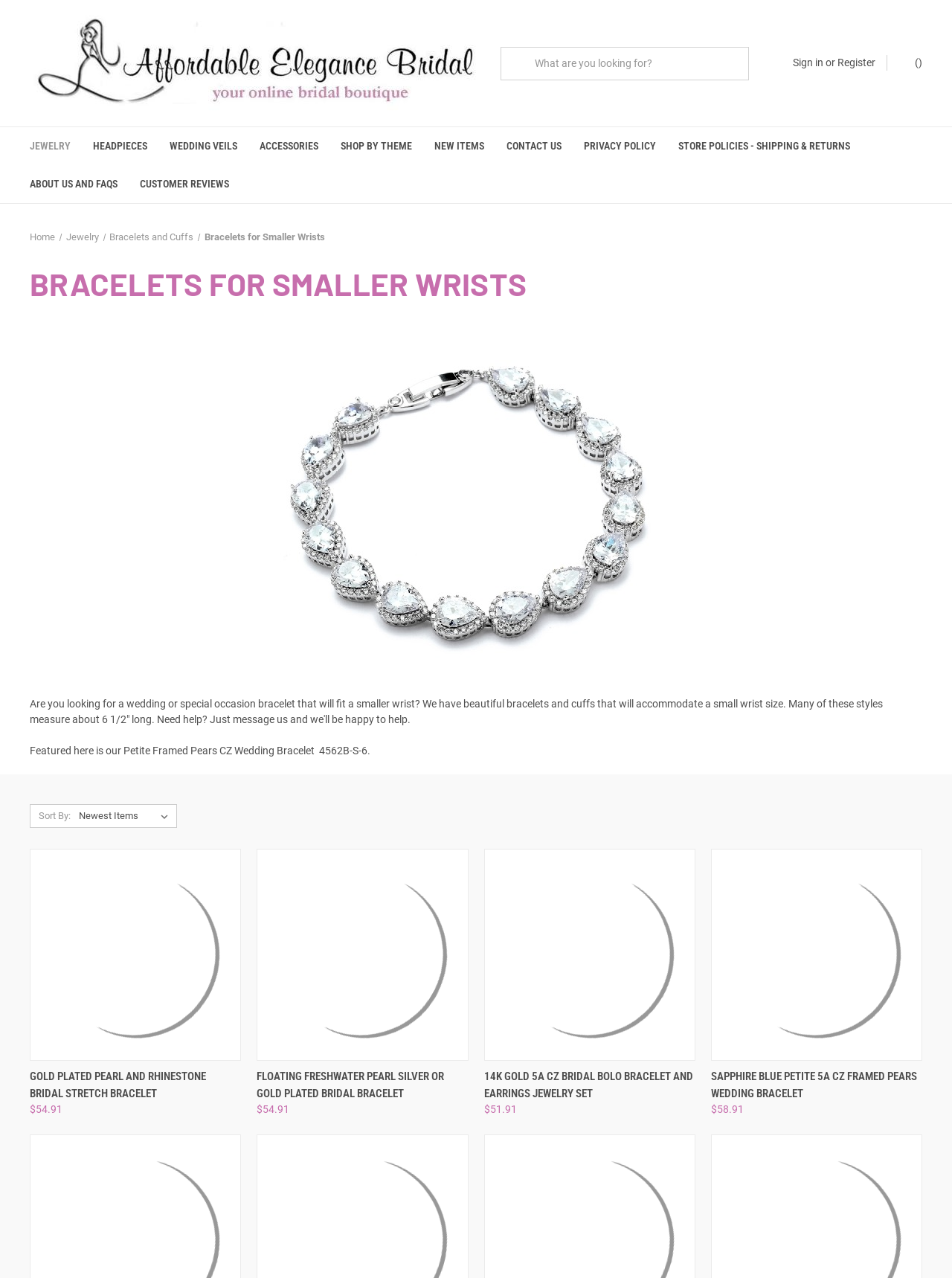Locate the bounding box coordinates of the segment that needs to be clicked to meet this instruction: "Search for a product".

[0.526, 0.036, 0.787, 0.063]